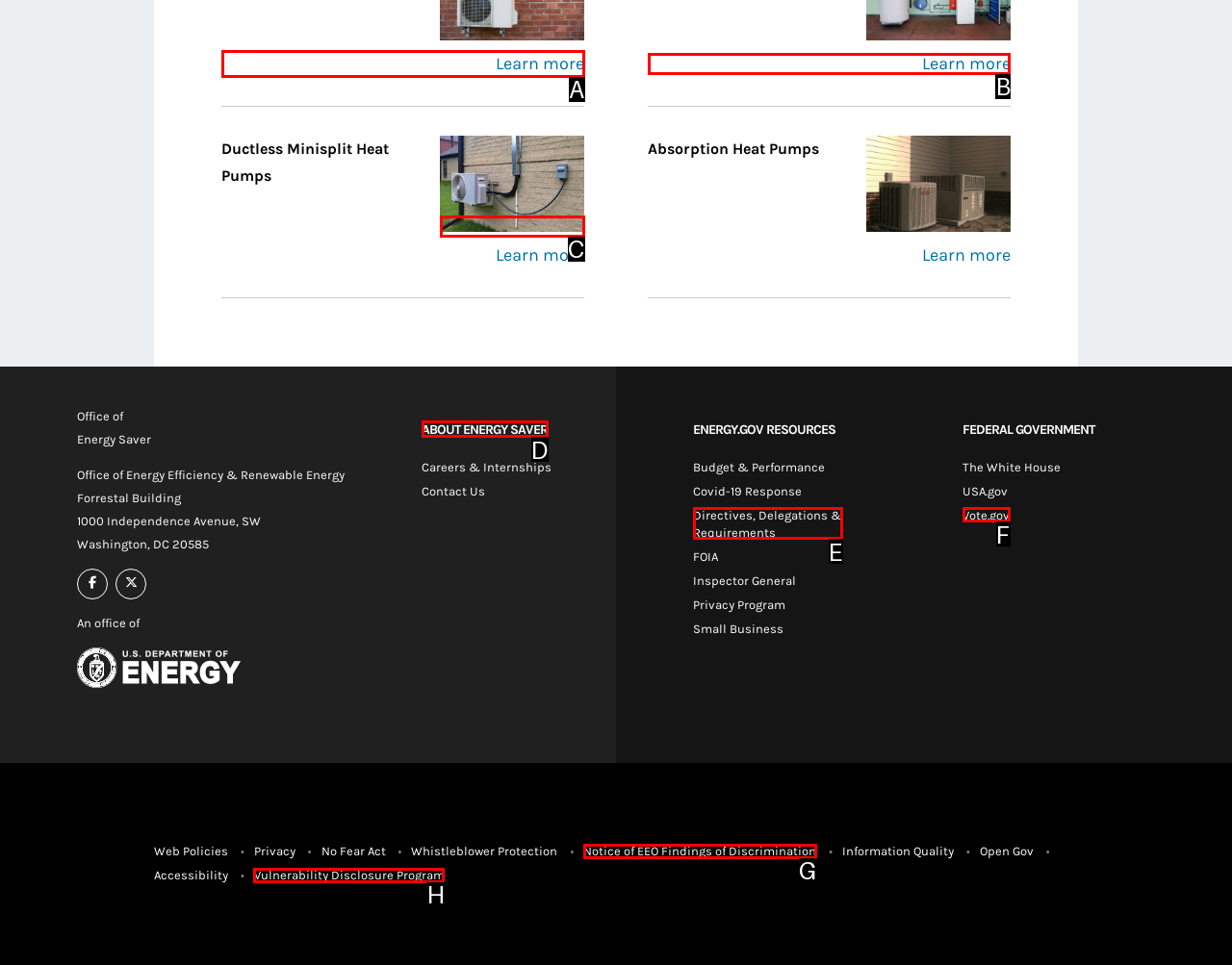Select the HTML element that needs to be clicked to perform the task: Learn more about Geothermal Heat Pumps. Reply with the letter of the chosen option.

B